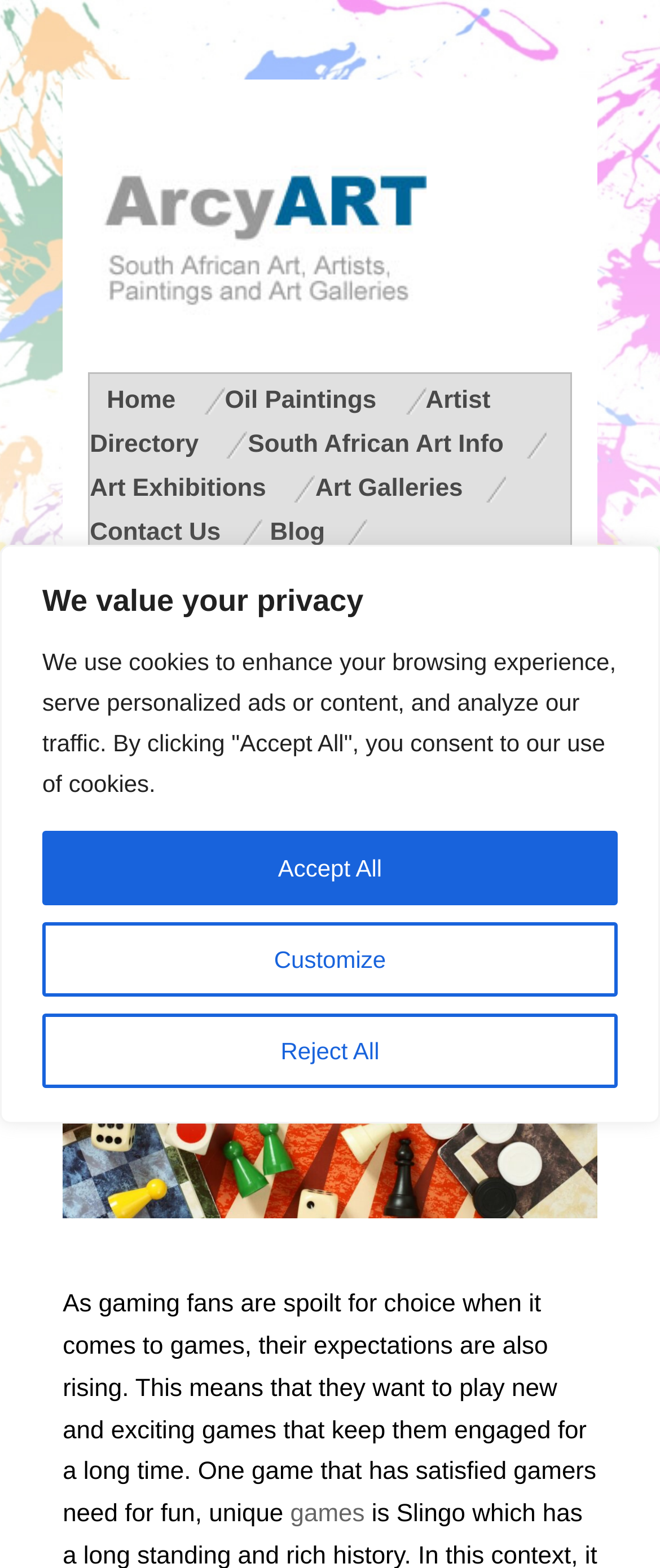Highlight the bounding box coordinates of the region I should click on to meet the following instruction: "Click the Home link".

[0.162, 0.247, 0.341, 0.264]